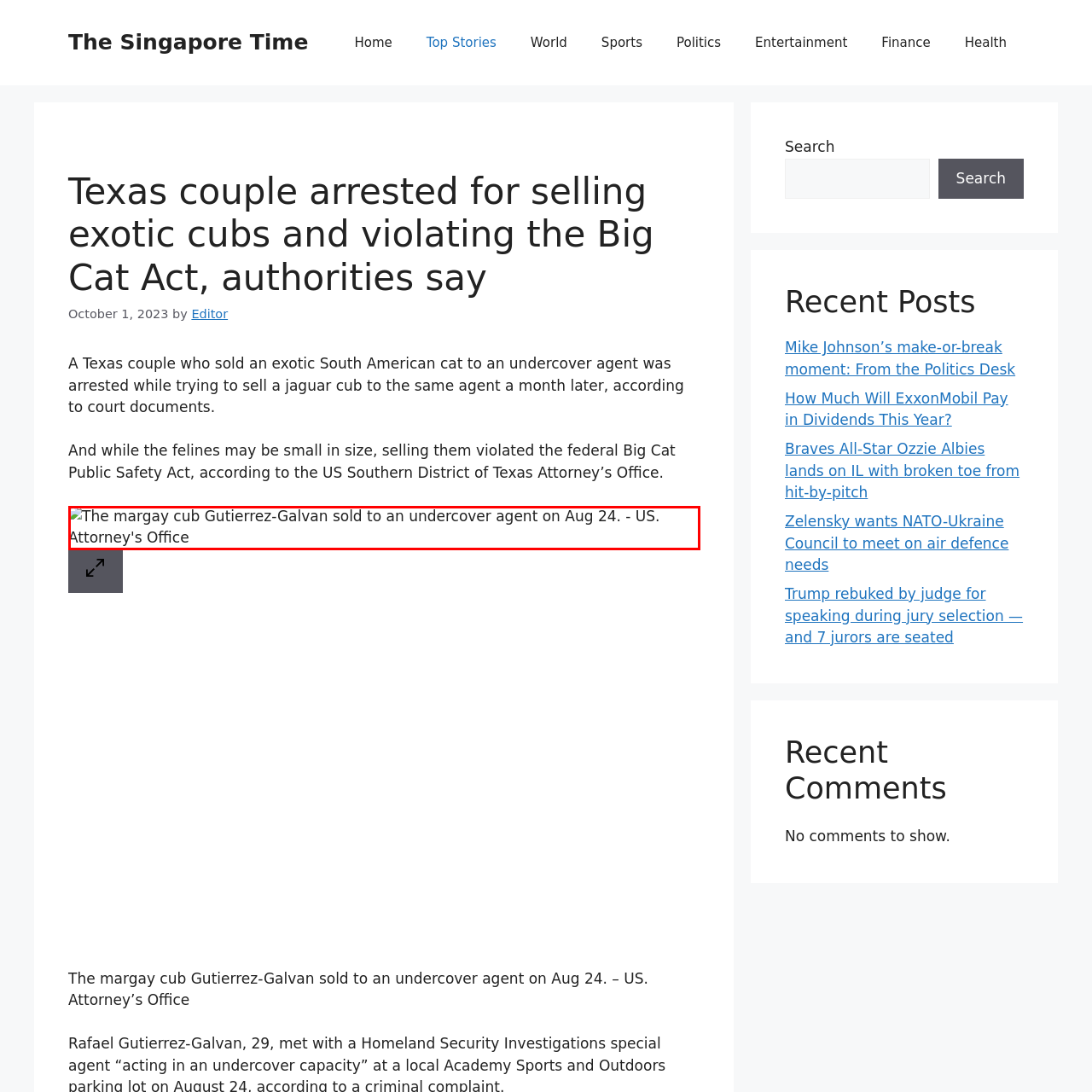Elaborate on the image contained within the red outline, providing as much detail as possible.

The image depicts a margay cub, a small wild cat known for its striking spotted coat and agility, which was sold by Gutierrez-Galvan to an undercover agent on August 24. This transaction is part of a larger case involving the illegal sale of exotic animals, leading to the couple's arrest for violating the Big Cat Public Safety Act. The photograph was released by the U.S. Attorney's Office, highlighting the serious implications of trafficking in protected wildlife species. Such actions not only threaten biodiversity but also challenge efforts to conserve these unique creatures in their natural habitats.